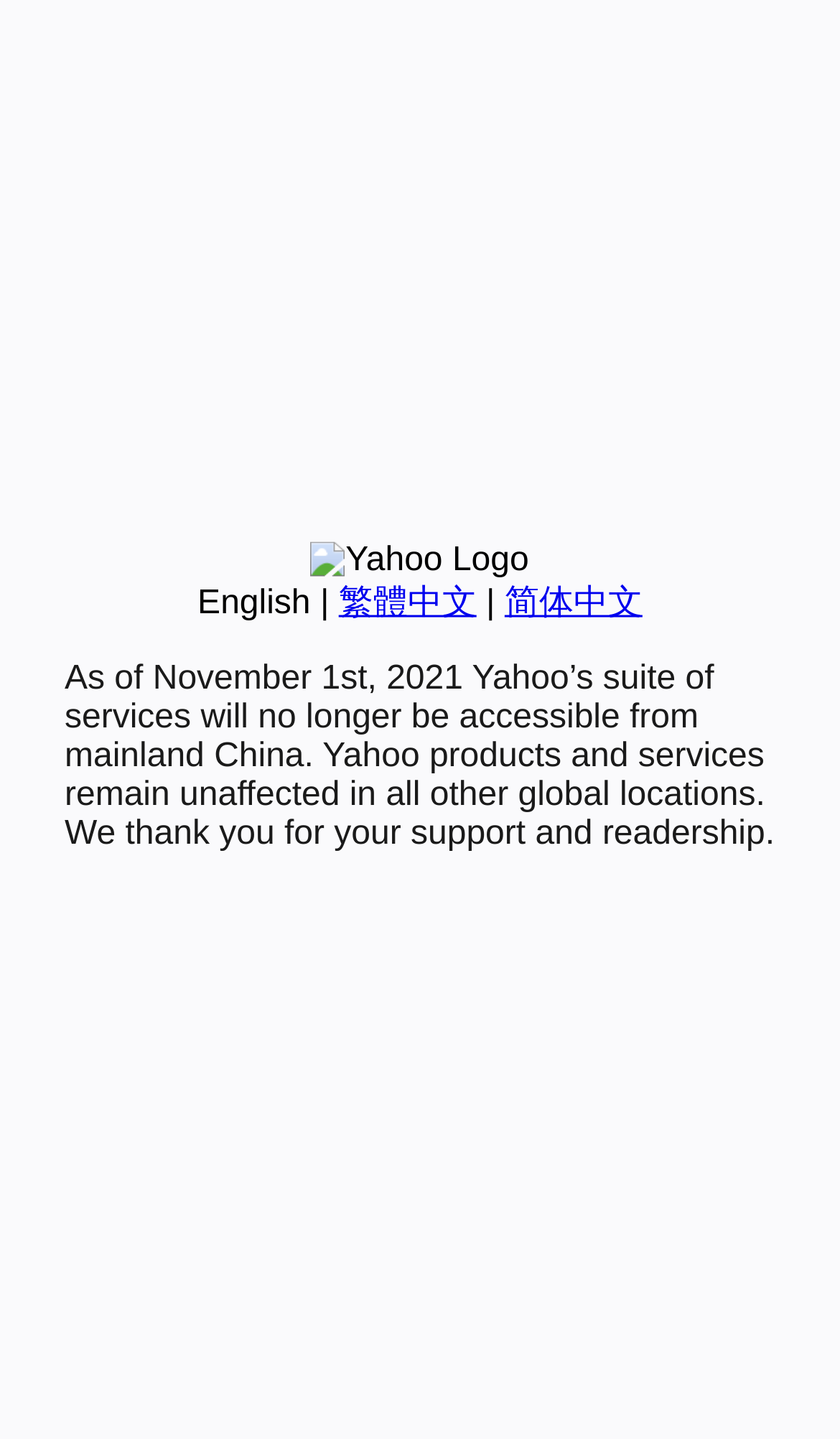Using floating point numbers between 0 and 1, provide the bounding box coordinates in the format (top-left x, top-left y, bottom-right x, bottom-right y). Locate the UI element described here: Contact Us

None